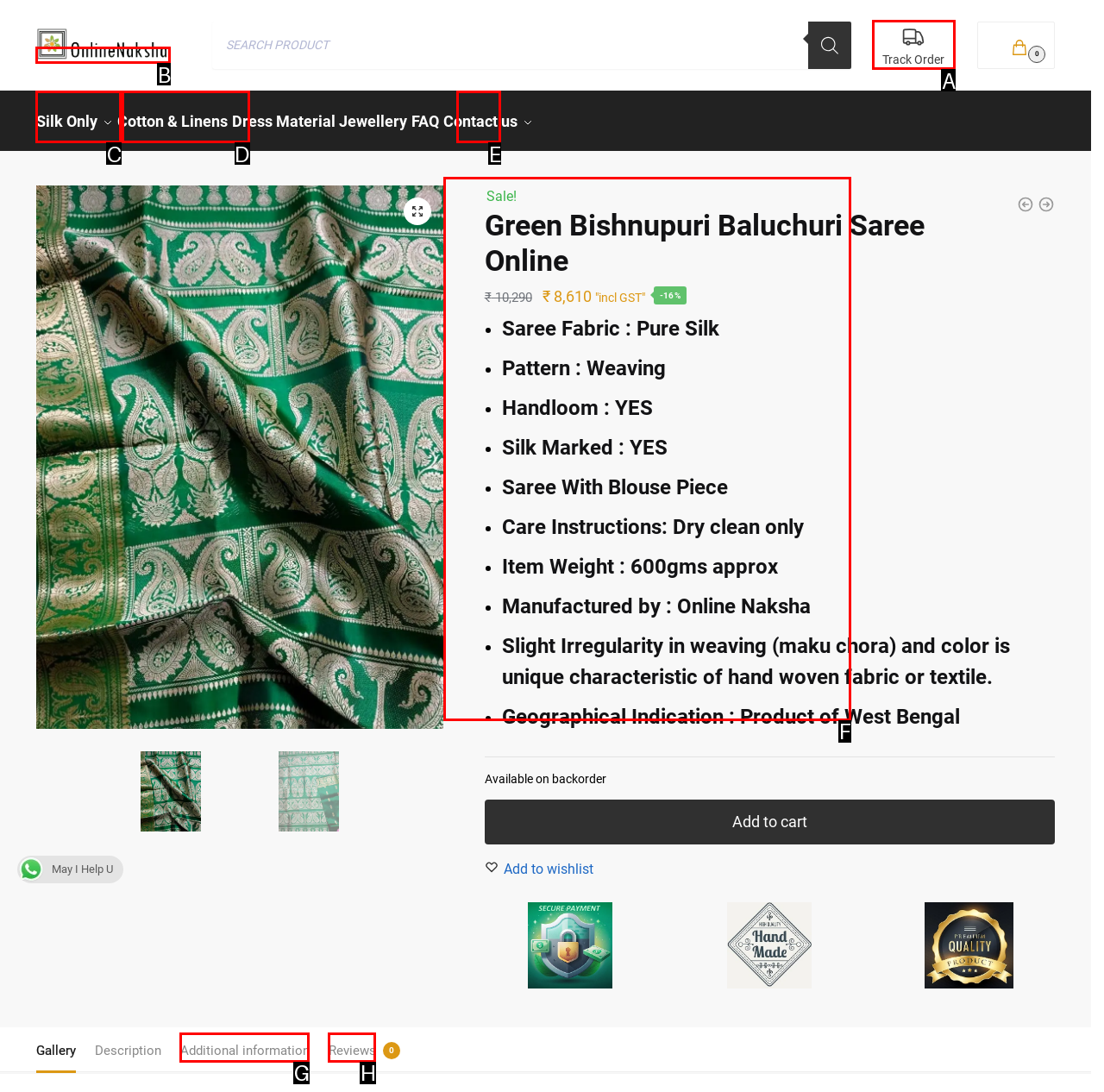Based on the description: FAQ, select the HTML element that best fits. Reply with the letter of the correct choice from the options given.

E